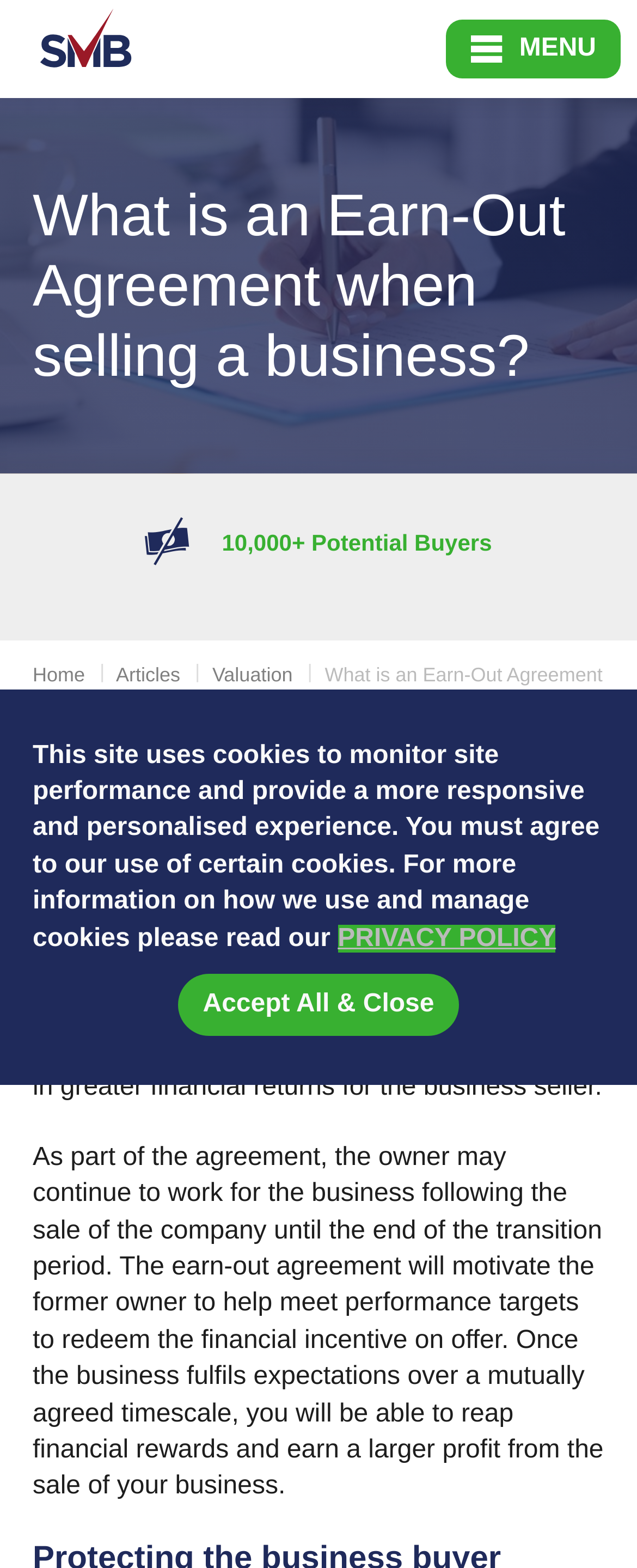Write a detailed summary of the webpage.

The webpage is about explaining what an earn-out agreement is when selling a business. At the top left corner, there are two links, "Skip to Content" and "Skip to Main Menu". Below them, there is a layout table with a link to "Home" on the left and a menu icon on the right. 

The main content starts with a heading "What is an Earn-Out Agreement when selling a business?" which is centered at the top of the page. Below the heading, there is an icon with the text "10,000+ Potential Buyers" on the left side of the page. 

On the left side of the page, there are three links: "Home", "Articles", and "Valuation". Next to these links, there is a static text with the same title as the heading. 

Below the title, there is a section with the text "Posted in:" followed by a link to "Articles about business valuations". The main article starts below this section, explaining what an earn-out agreement is and how it works when selling a business. The article is divided into two paragraphs, with the first paragraph explaining the concept of an earn-out agreement and the second paragraph describing how it motivates the former owner to meet performance targets. 

At the bottom of the page, there is a notice about the site using cookies, with a link to the "PRIVACY POLICY" and a button to "Accept All & Close".